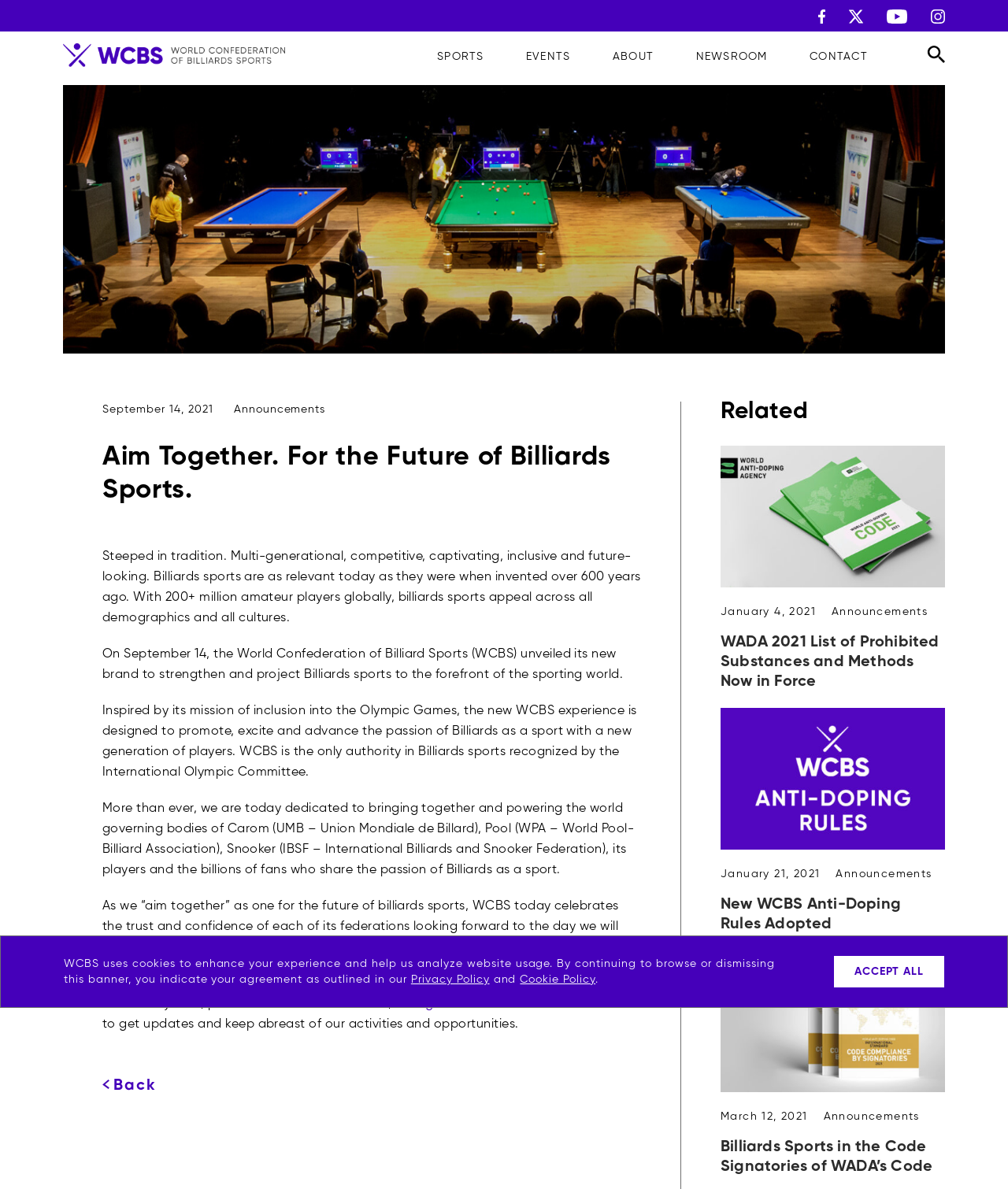Provide the bounding box coordinates of the HTML element this sentence describes: "The World Games 2022". The bounding box coordinates consist of four float numbers between 0 and 1, i.e., [left, top, right, bottom].

[0.537, 0.142, 0.628, 0.16]